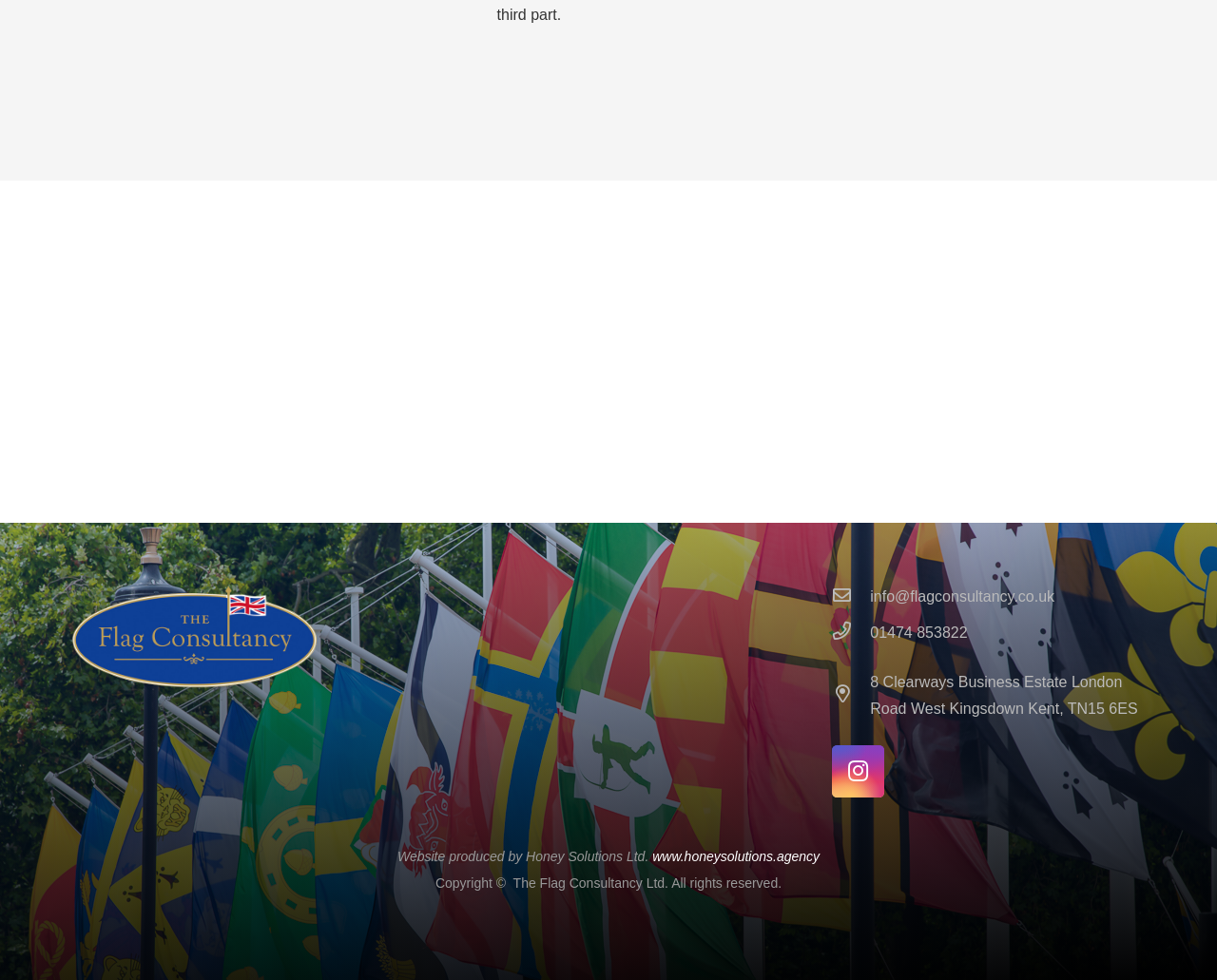Highlight the bounding box coordinates of the region I should click on to meet the following instruction: "Call 01474 853822".

[0.684, 0.632, 0.715, 0.659]